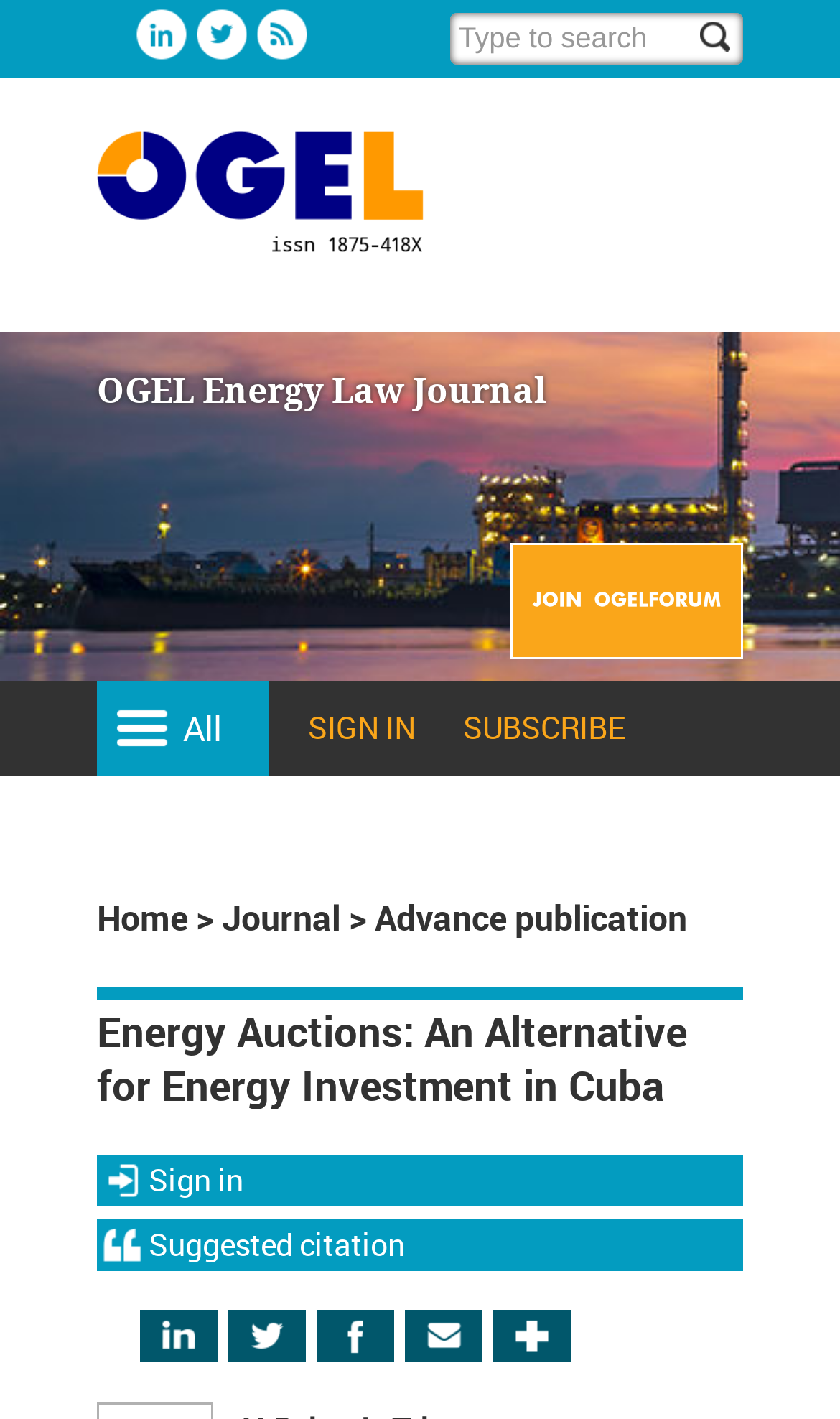Using the description "LinkedIn", predict the bounding box of the relevant HTML element.

[0.167, 0.923, 0.259, 0.962]